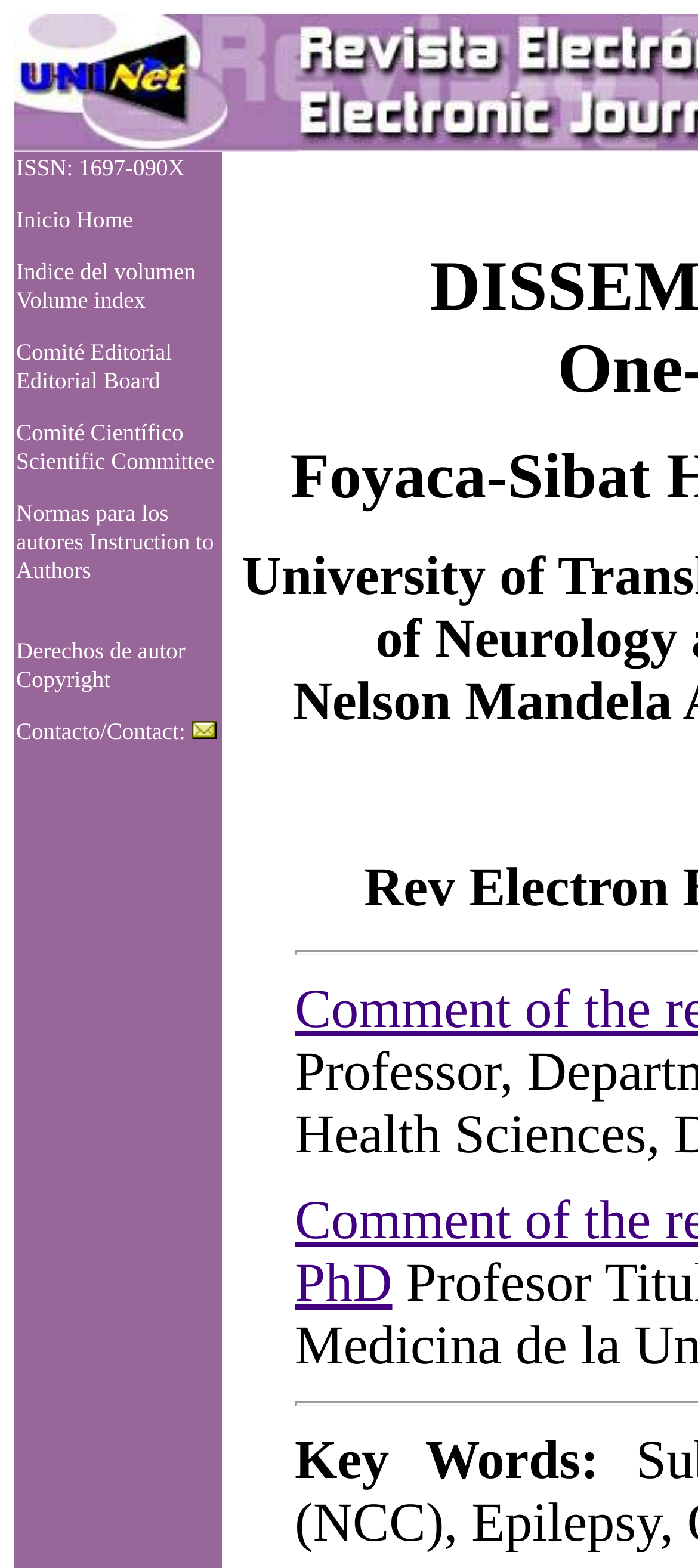Identify the bounding box coordinates for the UI element mentioned here: "2023 Retail Trends". Provide the coordinates as four float values between 0 and 1, i.e., [left, top, right, bottom].

None